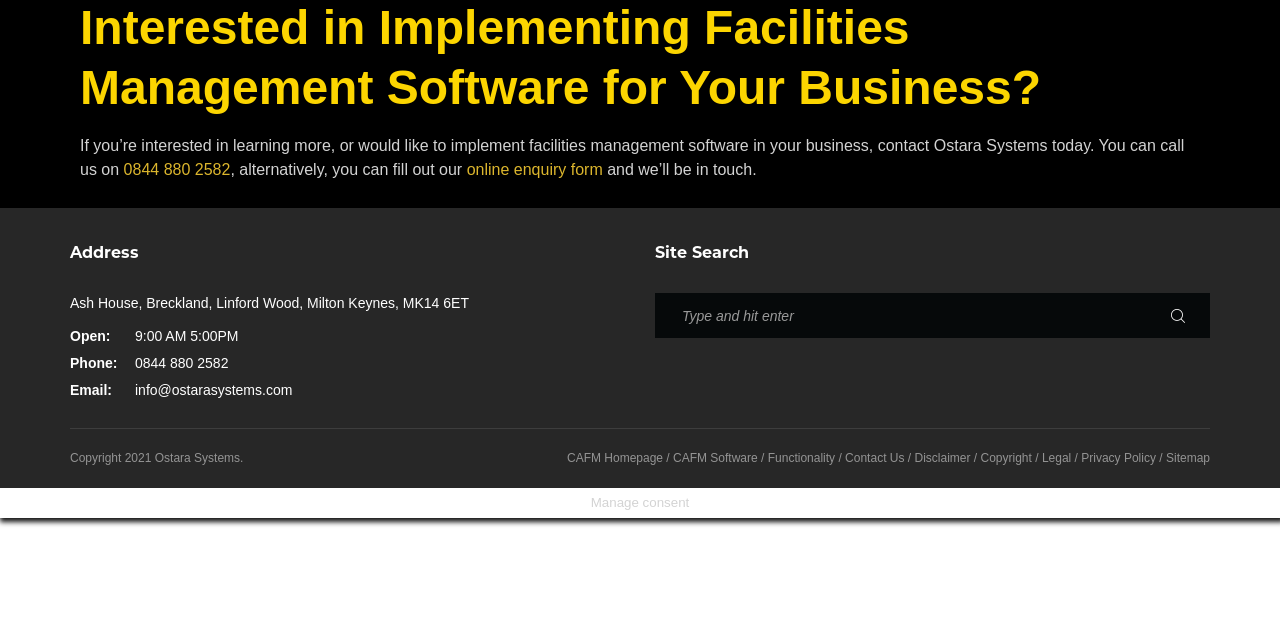Using the element description: "HOME", determine the bounding box coordinates for the specified UI element. The coordinates should be four float numbers between 0 and 1, [left, top, right, bottom].

None